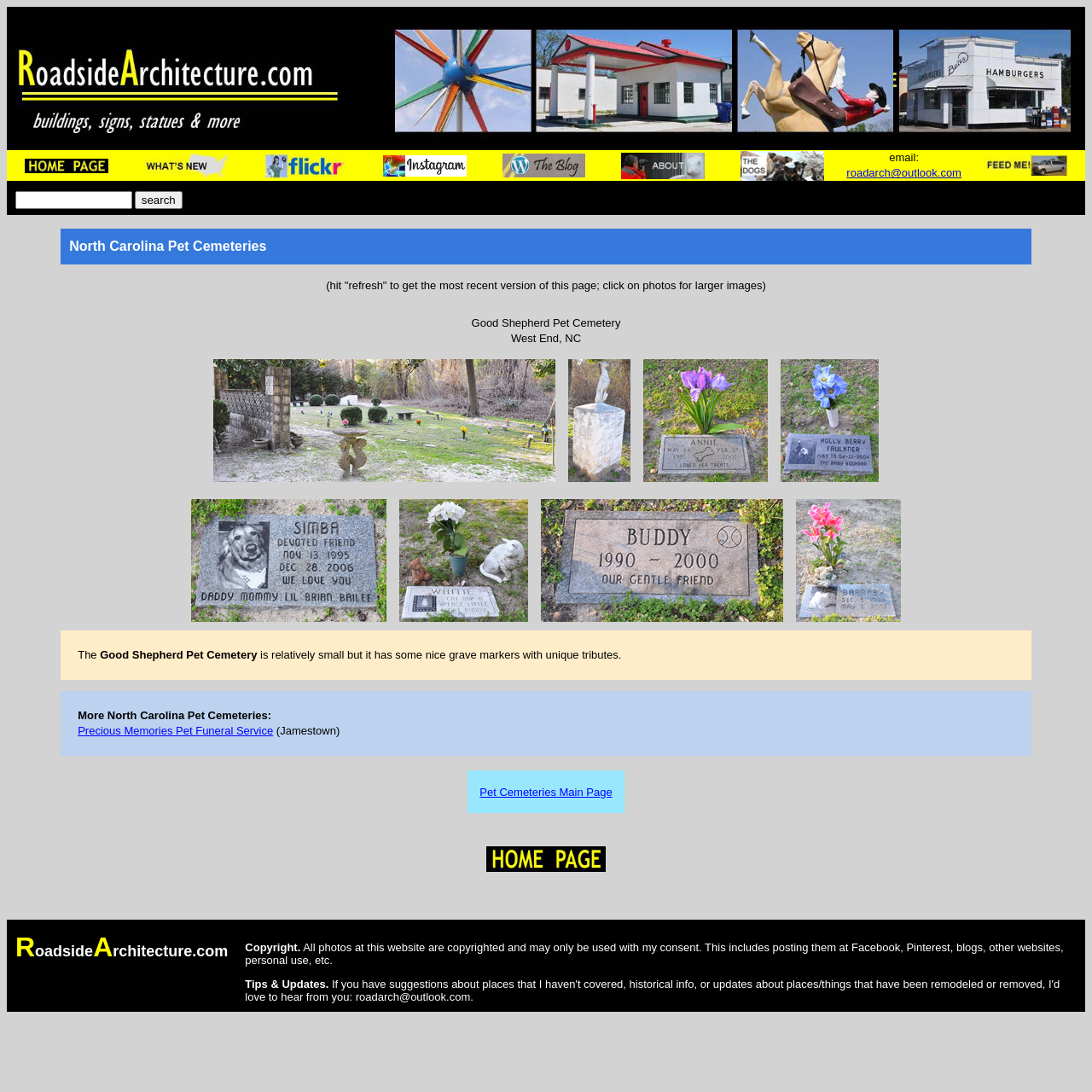Please find and report the bounding box coordinates of the element to click in order to perform the following action: "visit Precious Memories Pet Funeral Service". The coordinates should be expressed as four float numbers between 0 and 1, in the format [left, top, right, bottom].

[0.071, 0.663, 0.25, 0.675]